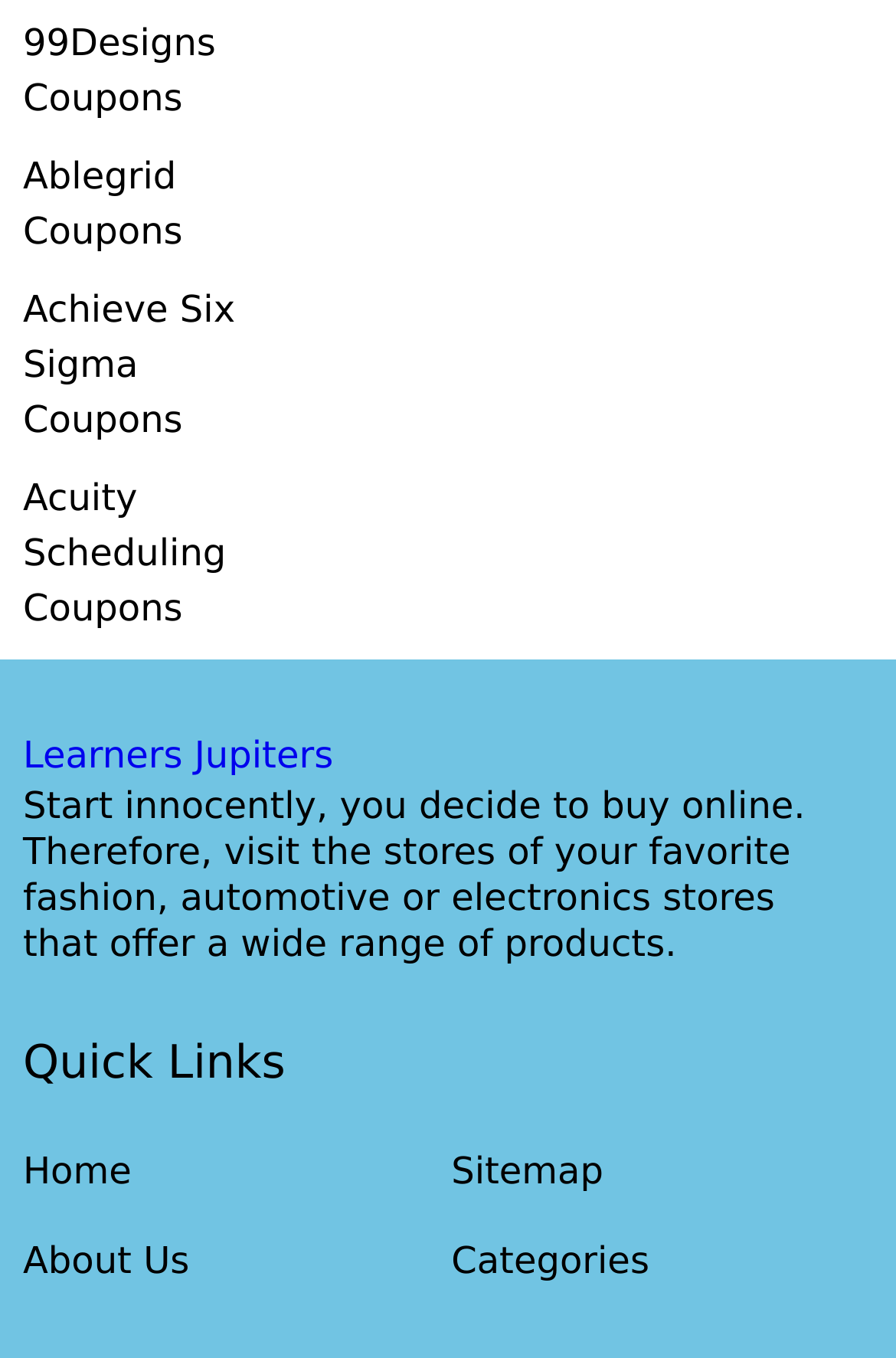Given the element description, predict the bounding box coordinates in the format (top-left x, top-left y, bottom-right x, bottom-right y). Make sure all values are between 0 and 1. Here is the element description: Acuity Scheduling Coupons

[0.026, 0.347, 0.32, 0.469]